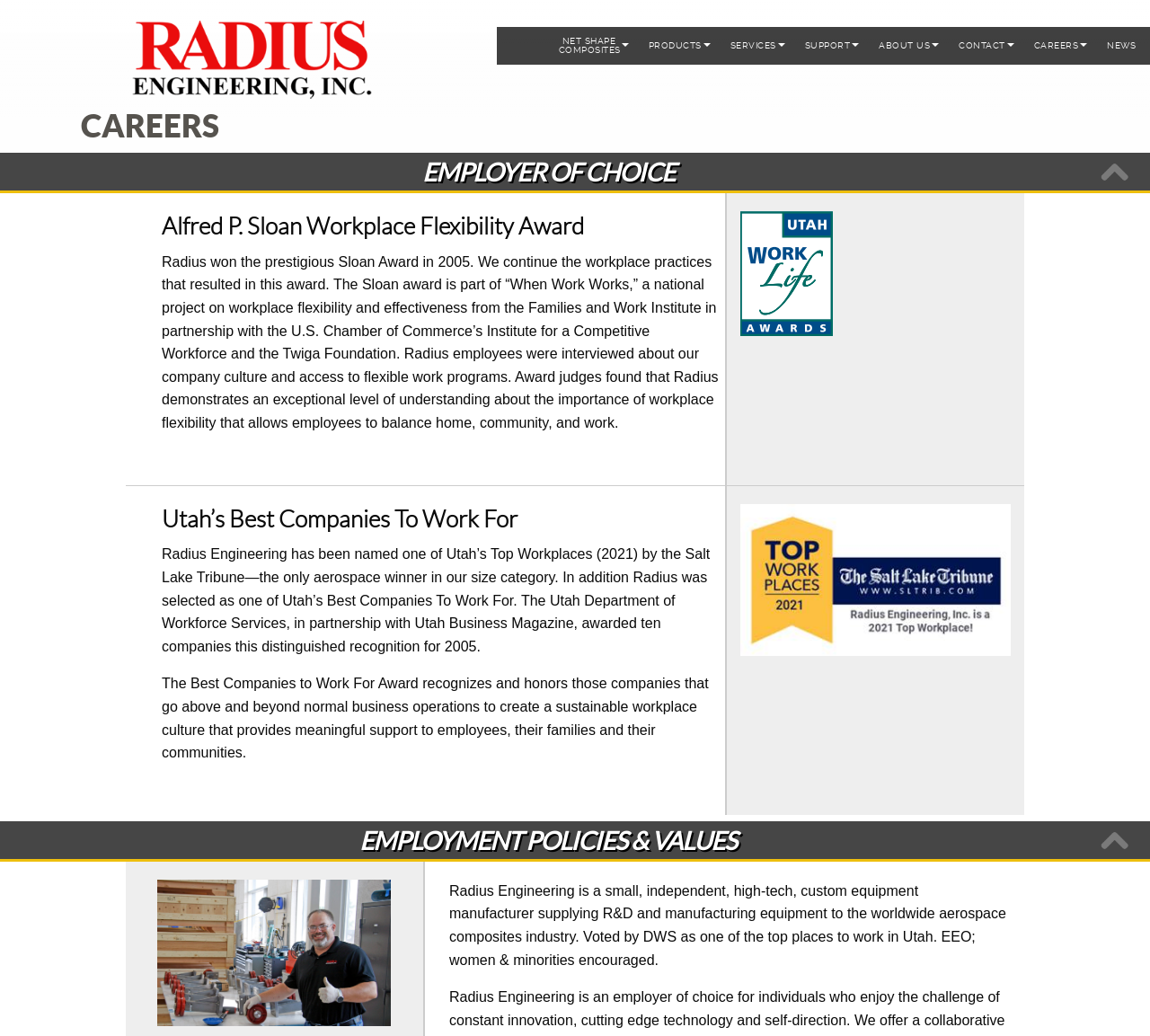Bounding box coordinates are specified in the format (top-left x, top-left y, bottom-right x, bottom-right y). All values are floating point numbers bounded between 0 and 1. Please provide the bounding box coordinate of the region this sentence describes: Services

[0.622, 0.03, 0.687, 0.058]